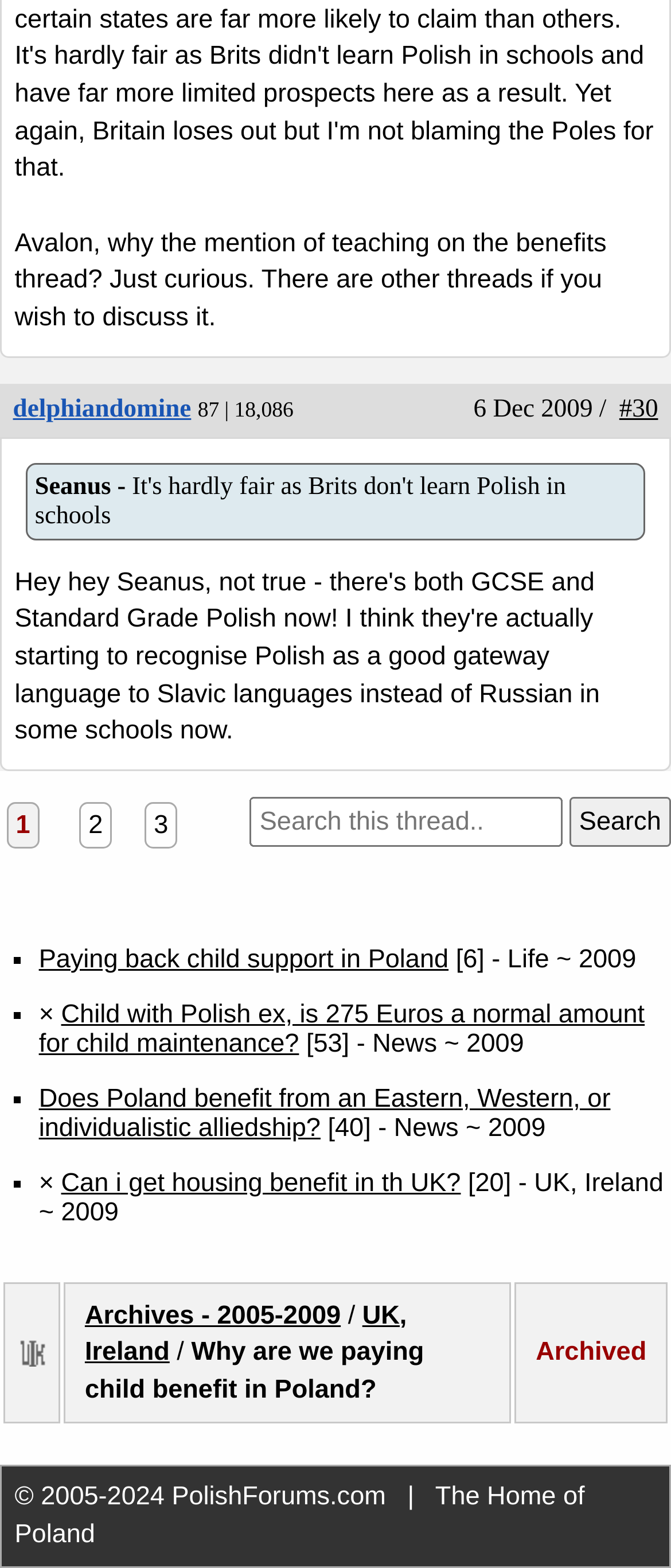Locate the bounding box coordinates of the area that needs to be clicked to fulfill the following instruction: "Click on the 'Search' button". The coordinates should be in the format of four float numbers between 0 and 1, namely [left, top, right, bottom].

[0.848, 0.509, 1.0, 0.54]